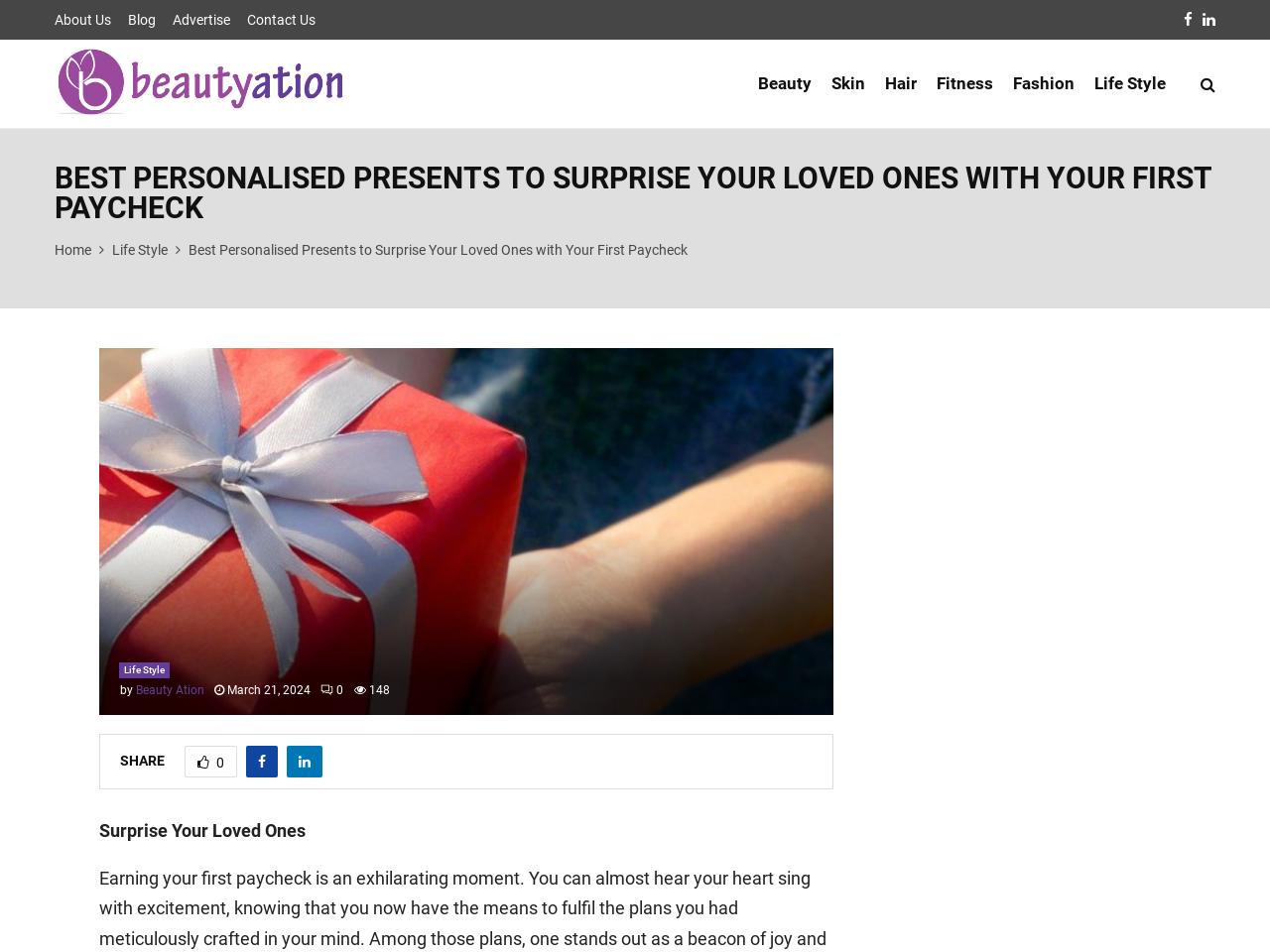Determine the bounding box coordinates for the clickable element required to fulfill the instruction: "Click on About Us". Provide the coordinates as four float numbers between 0 and 1, i.e., [left, top, right, bottom].

[0.043, 0.005, 0.088, 0.036]